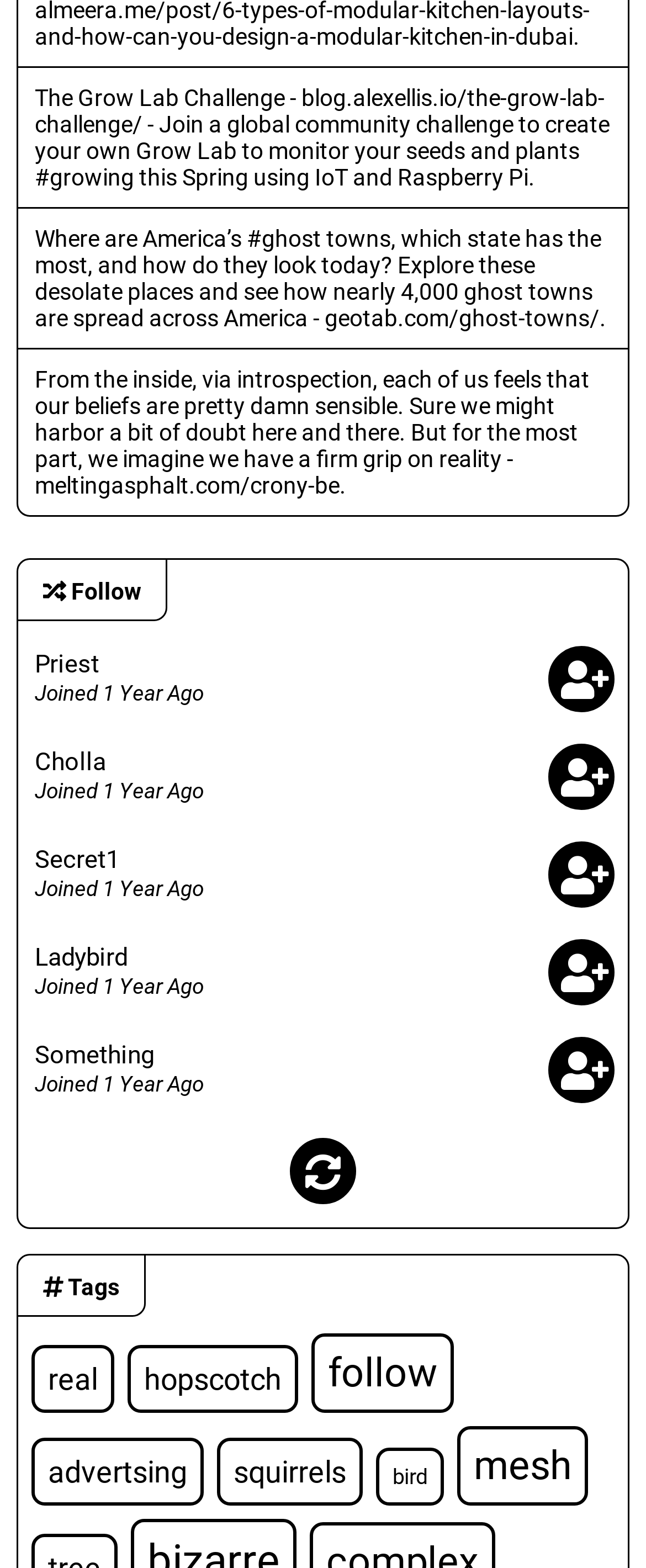Answer in one word or a short phrase: 
What is the purpose of the buttons on the webpage?

Center Align